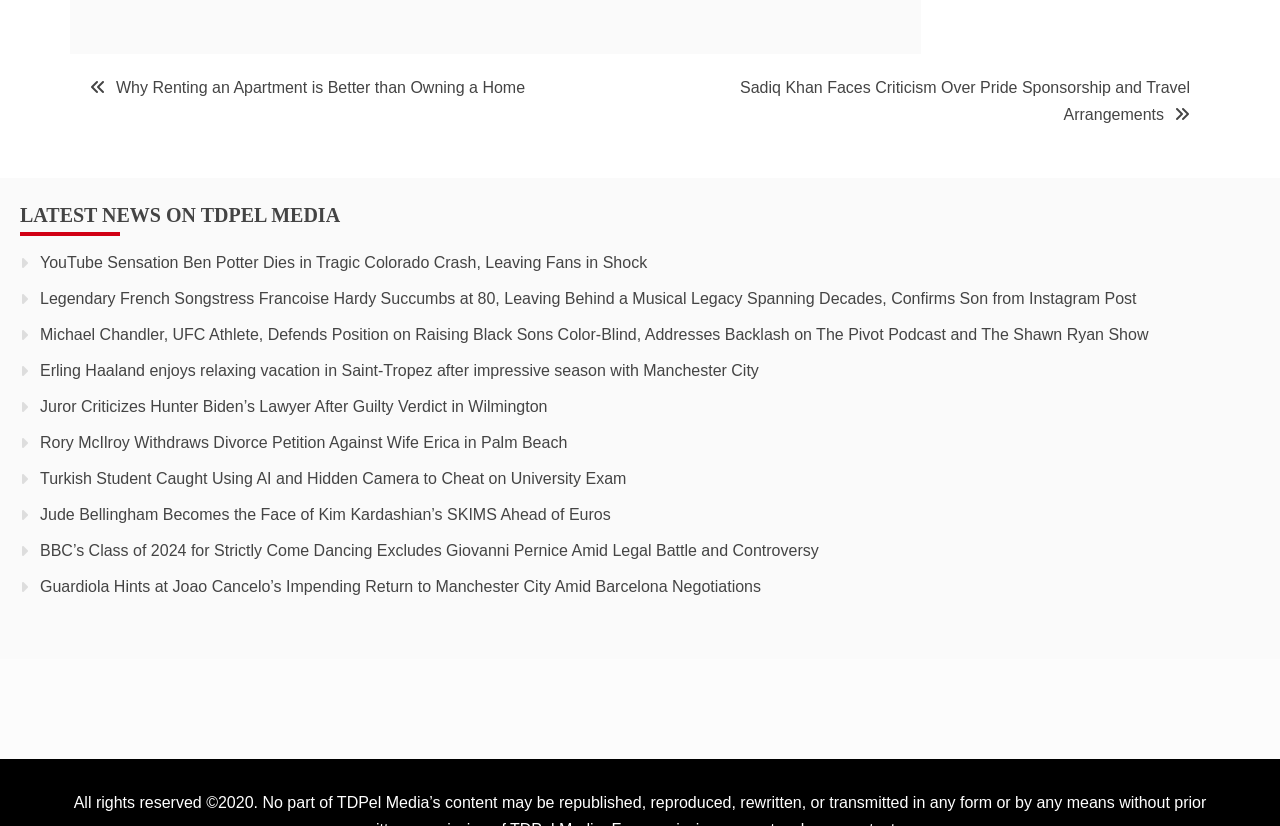Give a short answer using one word or phrase for the question:
How many news articles are listed on the webpage?

12